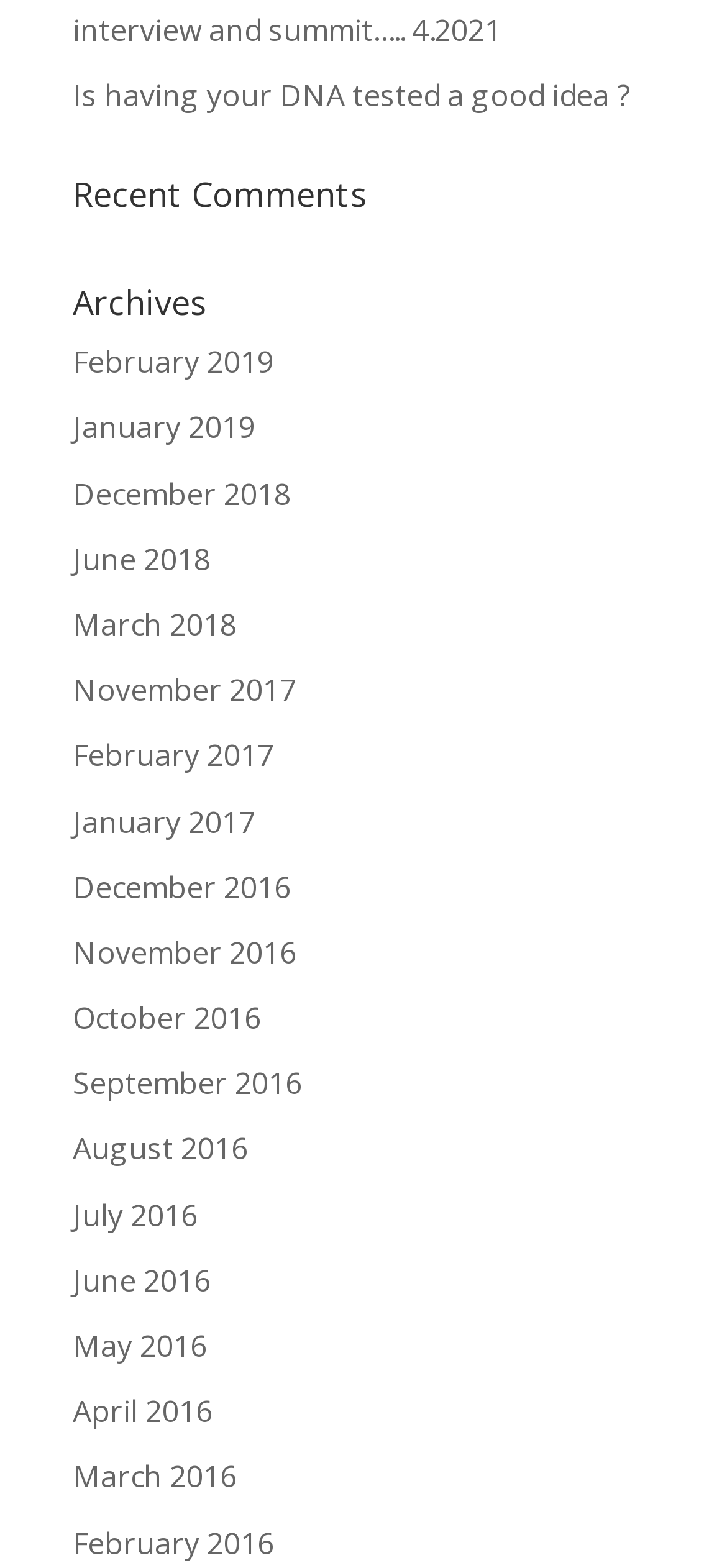Respond to the question below with a concise word or phrase:
What is the title of the first link on the webpage?

Is having your DNA tested a good idea?